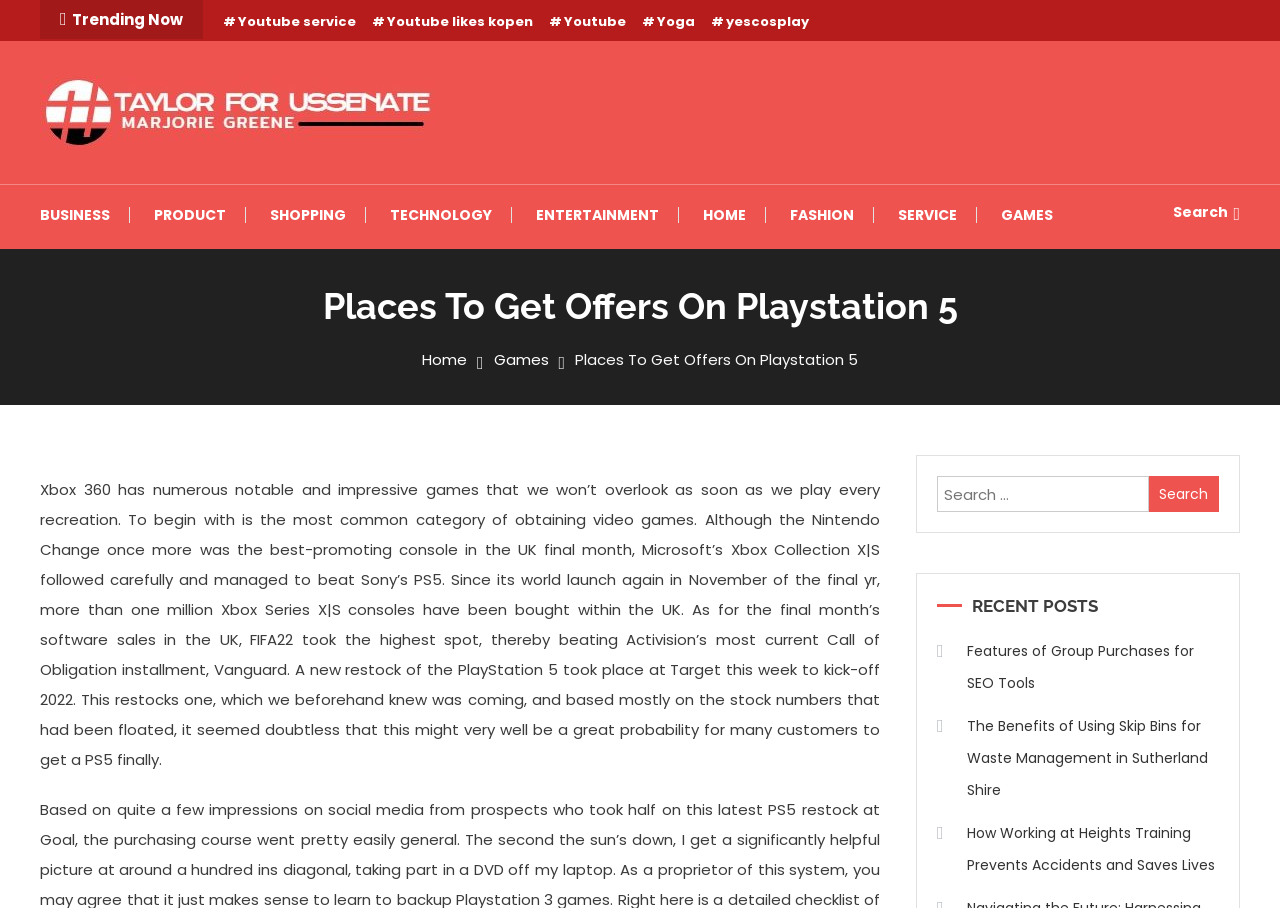Based on the element description, predict the bounding box coordinates (top-left x, top-left y, bottom-right x, bottom-right y) for the UI element in the screenshot: parent_node: Search for: value="Search"

[0.897, 0.525, 0.952, 0.564]